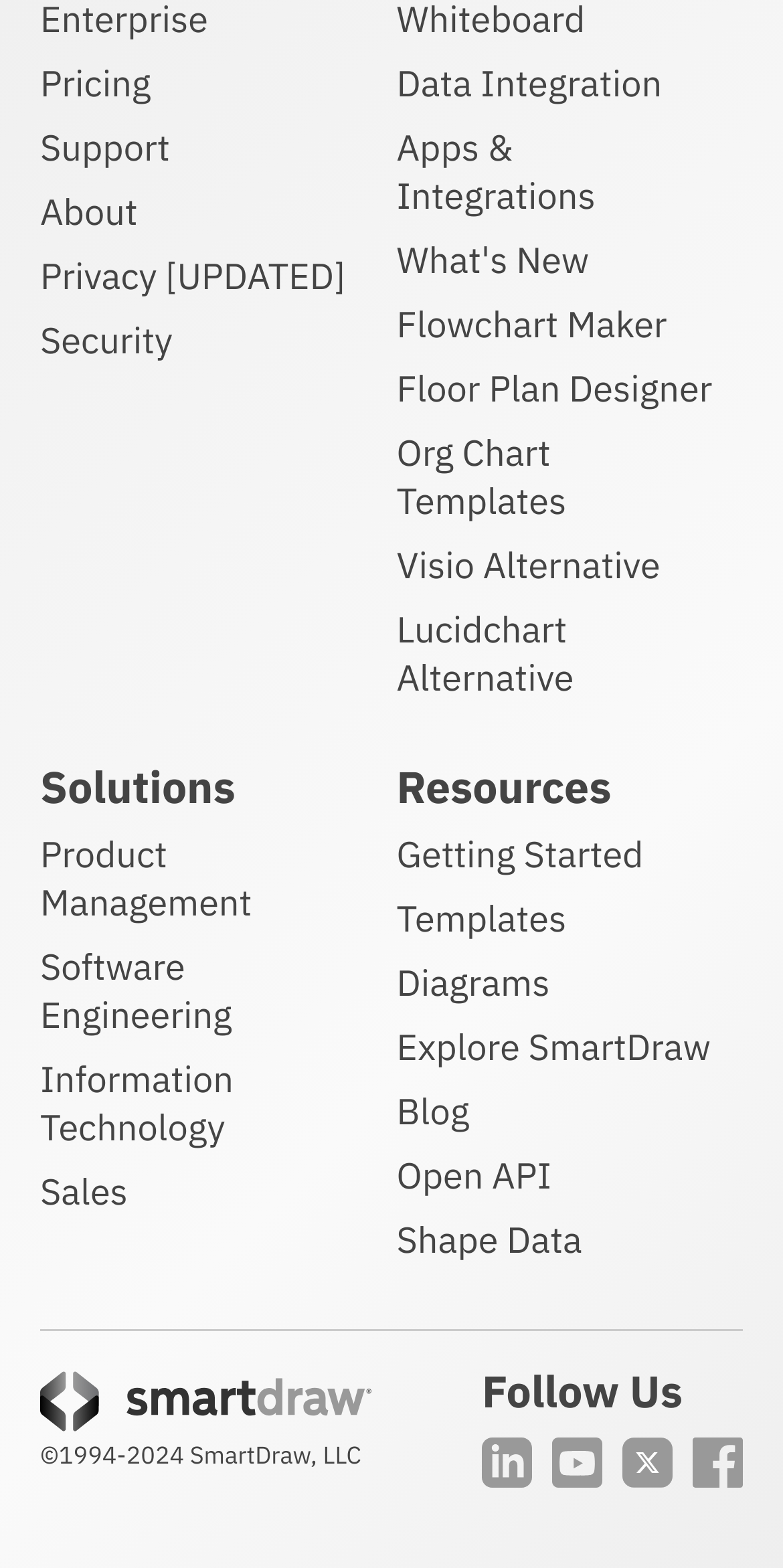How many links are there in the top navigation bar?
Please answer the question with a detailed response using the information from the screenshot.

I counted the number of links in the top navigation bar, which are 'Pricing', 'Support', 'About', 'Privacy [UPDATED]', 'Security', 'Data Integration', 'Apps & Integrations', 'What's New', and 'Flowchart Maker'.